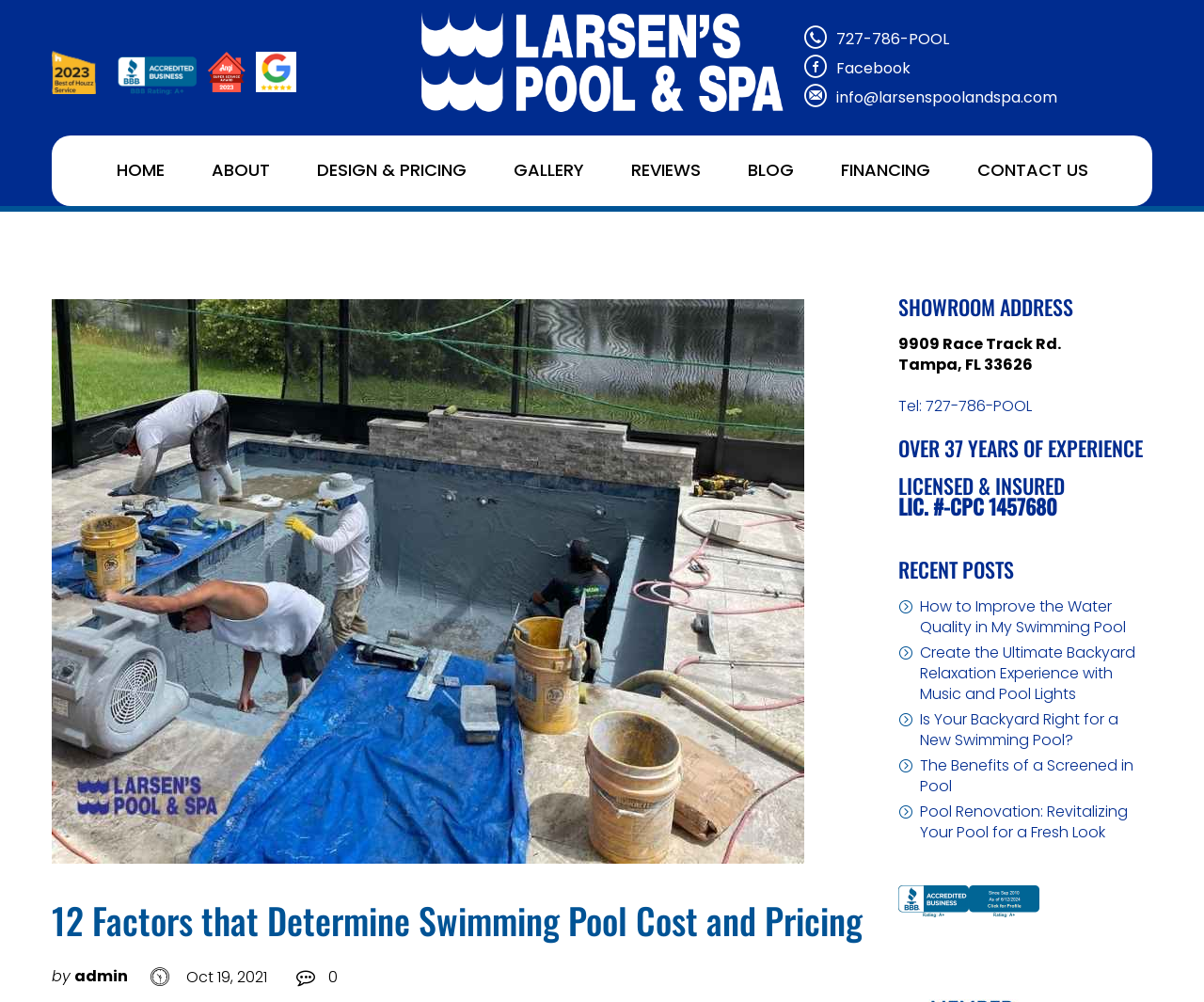Determine the bounding box coordinates of the section to be clicked to follow the instruction: "Learn more about the ENHANCED WAGE SCALE". The coordinates should be given as four float numbers between 0 and 1, formatted as [left, top, right, bottom].

None